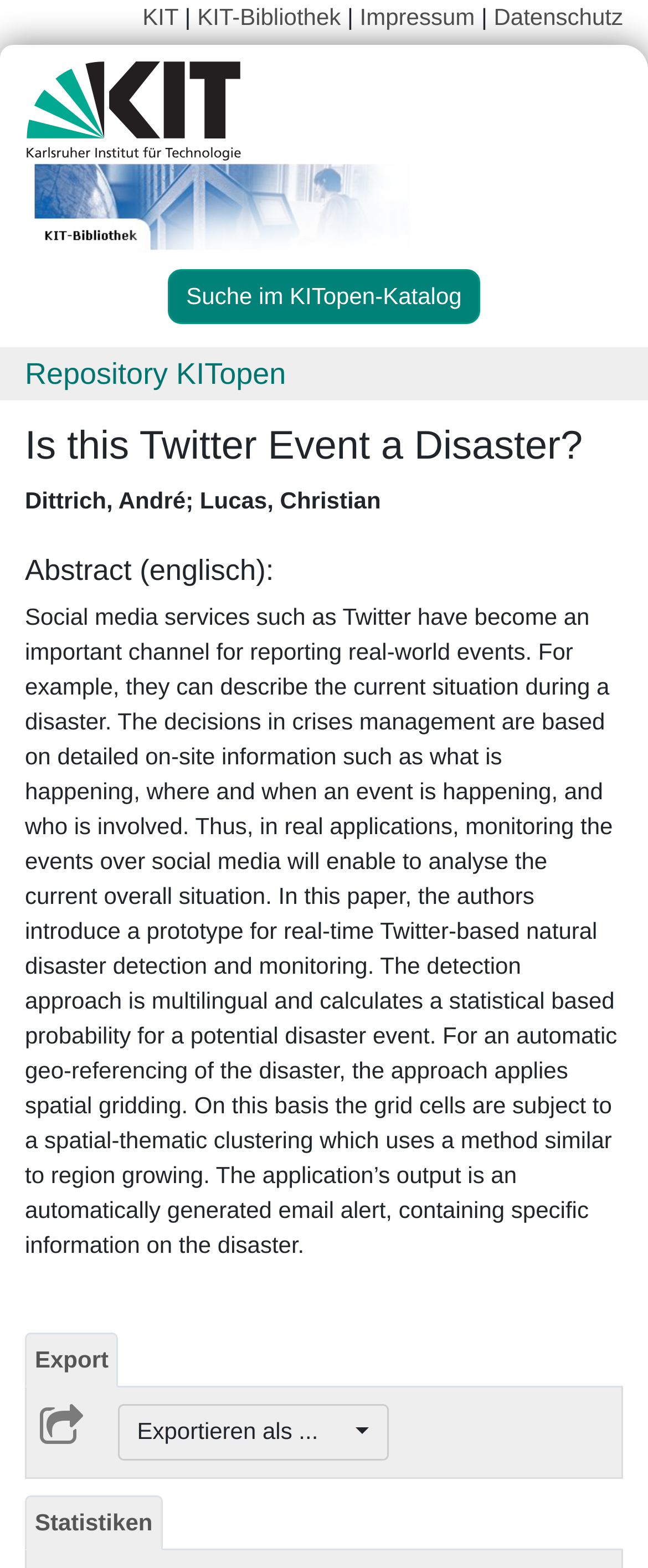Refer to the image and provide an in-depth answer to the question:
Who are the authors of the paper?

I found the answer by looking at the static text elements that contain the authors' names, which are 'Dittrich, André' and 'Lucas, Christian', separated by a semicolon.